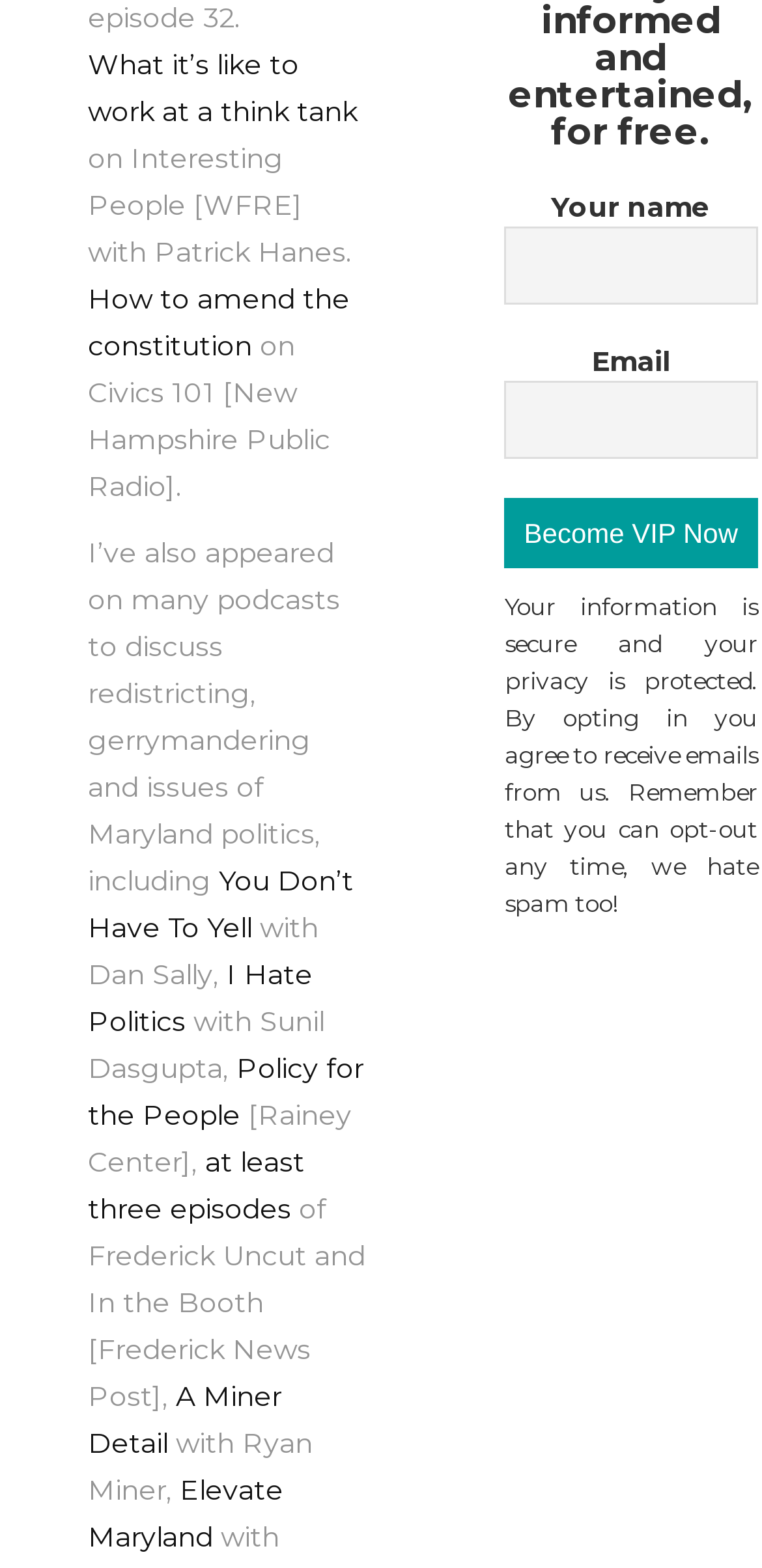Use one word or a short phrase to answer the question provided: 
What is the purpose of the 'Become VIP Now' button?

To receive emails